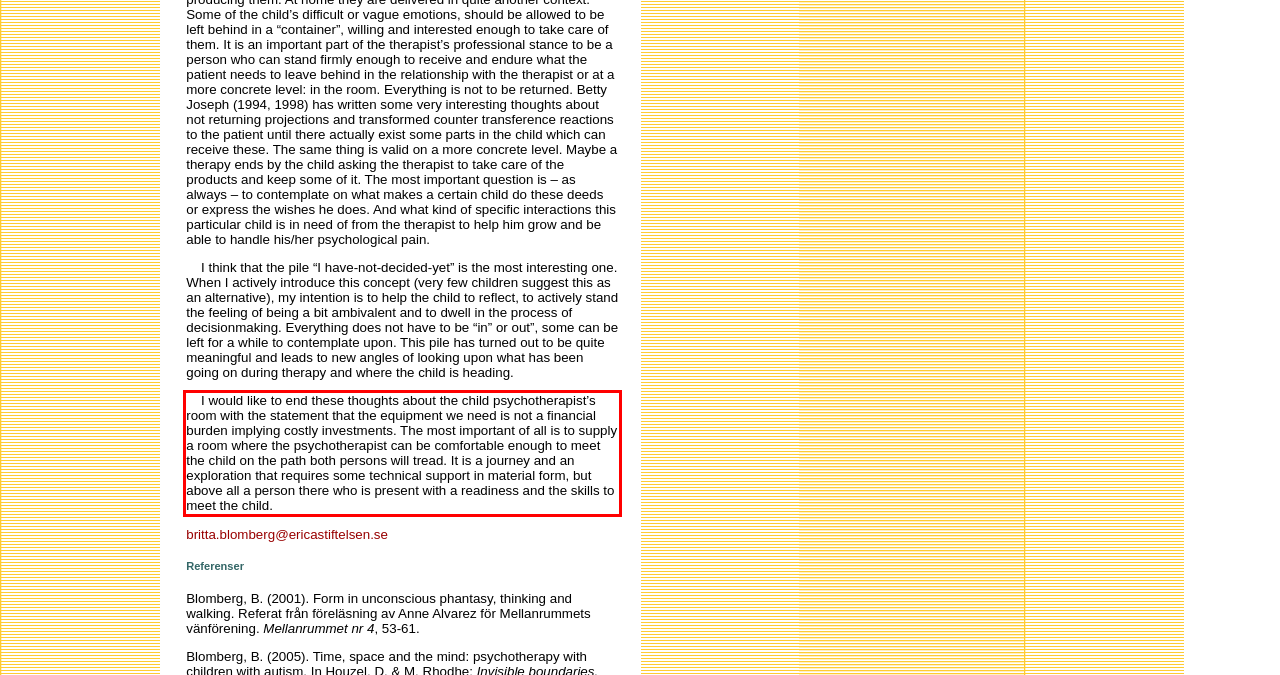Identify the text within the red bounding box on the webpage screenshot and generate the extracted text content.

I would like to end these thoughts about the child psychotherapist’s room with the statement that the equipment we need is not a financial burden implying costly investments. The most important of all is to supply a room where the psychotherapist can be comfortable enough to meet the child on the path both persons will tread. It is a journey and an exploration that requires some technical support in material form, but above all a person there who is present with a readiness and the skills to meet the child.